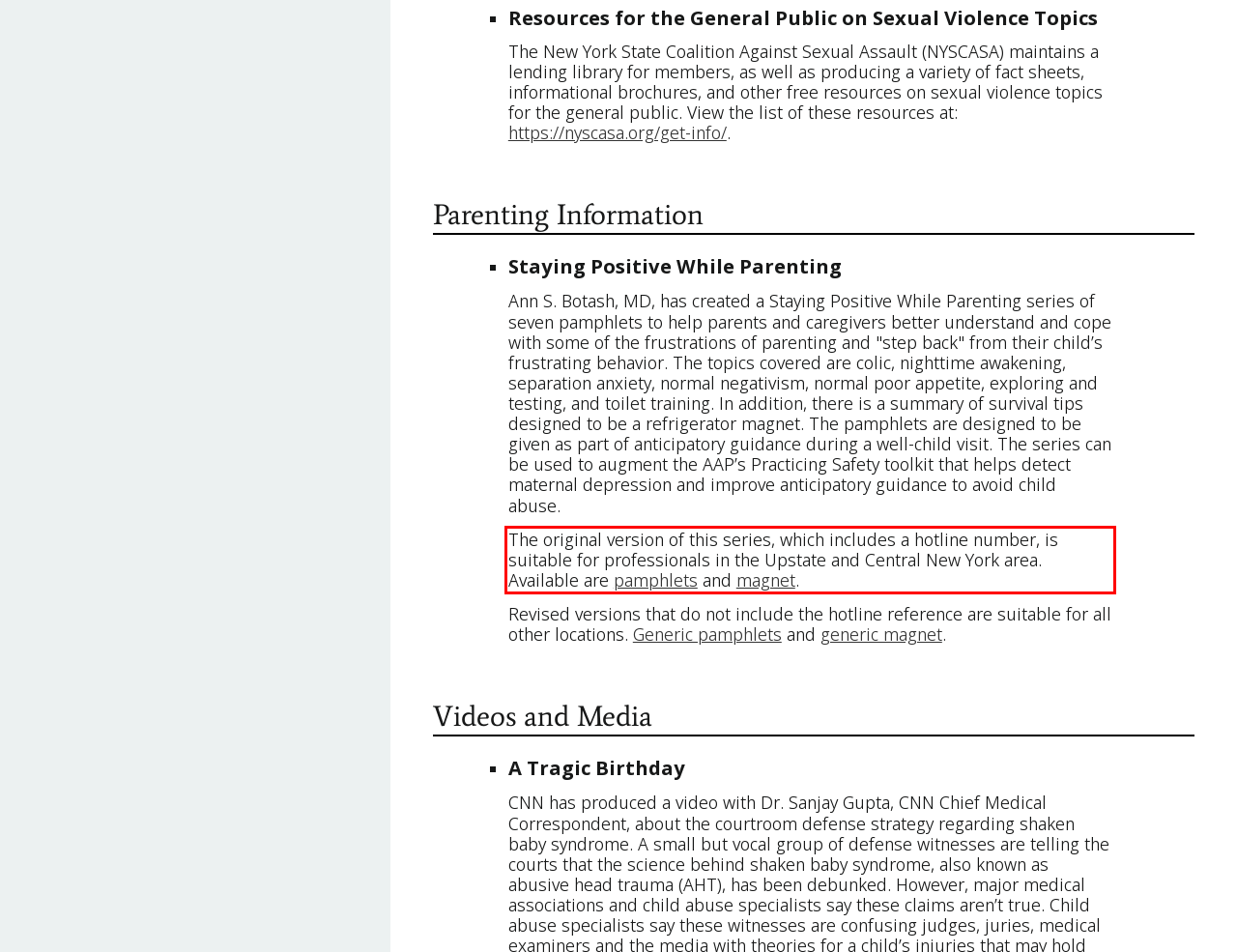Locate the red bounding box in the provided webpage screenshot and use OCR to determine the text content inside it.

The original version of this series, which includes a hotline number, is suitable for professionals in the Upstate and Central New York area. Available are pamphlets and magnet.